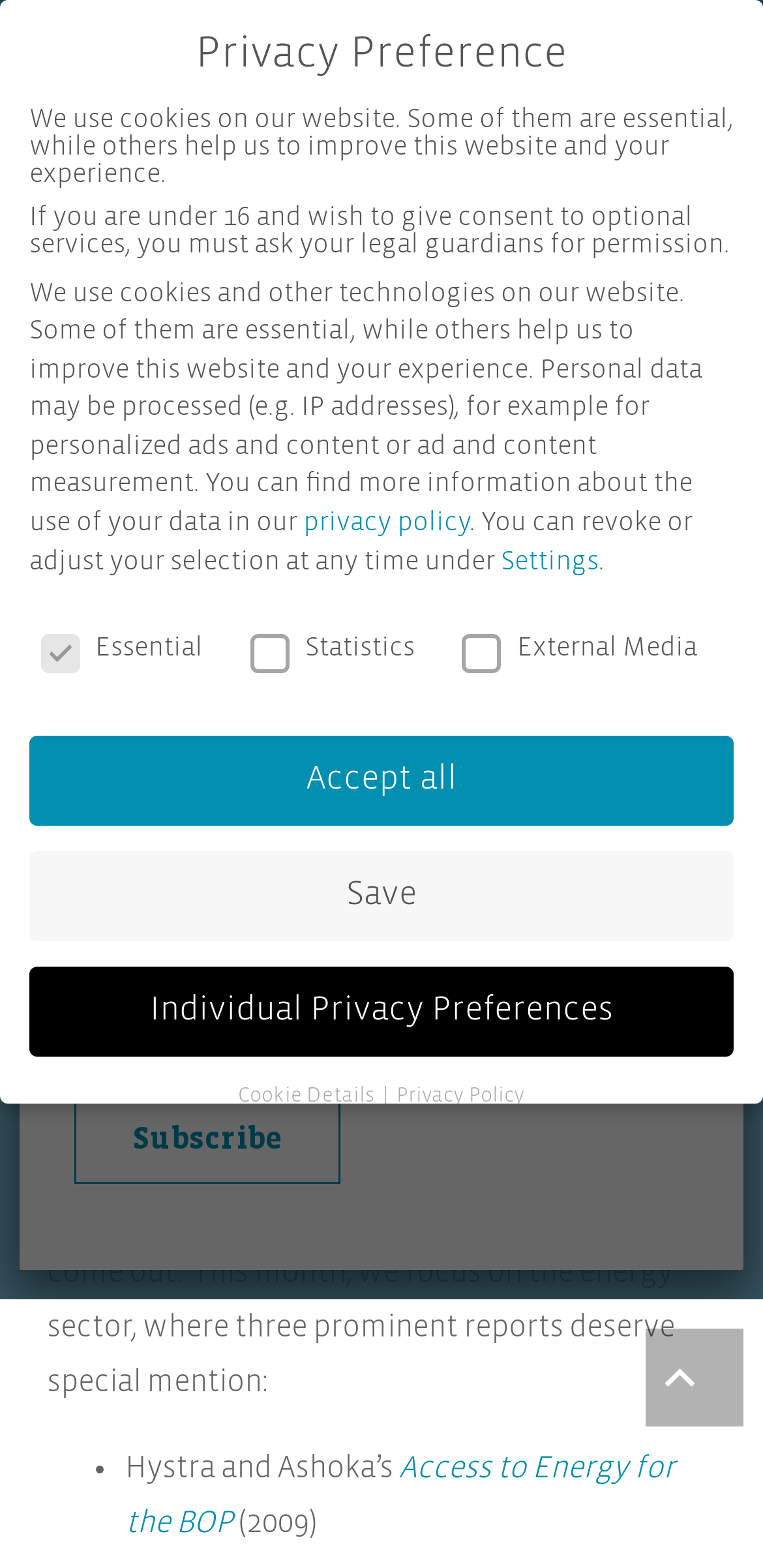Explain the webpage's design and content in an elaborate manner.

The webpage is about resources for practitioners, specifically focusing on inclusive business models in the energy sector. At the top left corner, there is an "endeva-logo" link. On the top right corner, there is a "Menu" link. Below the logo, there are several links, including "About us", "What we do", "Systems", "People", "Partners", "Publications", and "Blog", which are likely navigation links.

The main content of the webpage is divided into sections. The first section has a heading "Resources for practitioners: inclusive business models in the energy sector" and a timestamp "27 February 2012 at 11:18:15 +00:00". Below the heading, there is a paragraph of text that introduces the concept of inclusive business and its increasing popularity. The text also mentions that the webpage will focus on the energy sector.

The next section lists three prominent reports on inclusive business models in the energy sector. Each report is listed with a bullet point, and the list includes the title of the report, "Access to Energy for the BOP", and its publication year, 2009.

At the bottom right corner of the webpage, there is a "Back to top" button. There is also a modal dialog with a newsletter subscription form, which includes several text boxes and a "Subscribe" button.

Additionally, there is a section about privacy preferences, which includes a heading "Privacy Preference" and several paragraphs of text explaining how the website uses cookies and other technologies to collect personal data. There are also several buttons and checkboxes that allow users to adjust their privacy settings.

Overall, the webpage appears to be a resource page for practitioners interested in inclusive business models, specifically in the energy sector, with additional features for newsletter subscription and privacy settings.